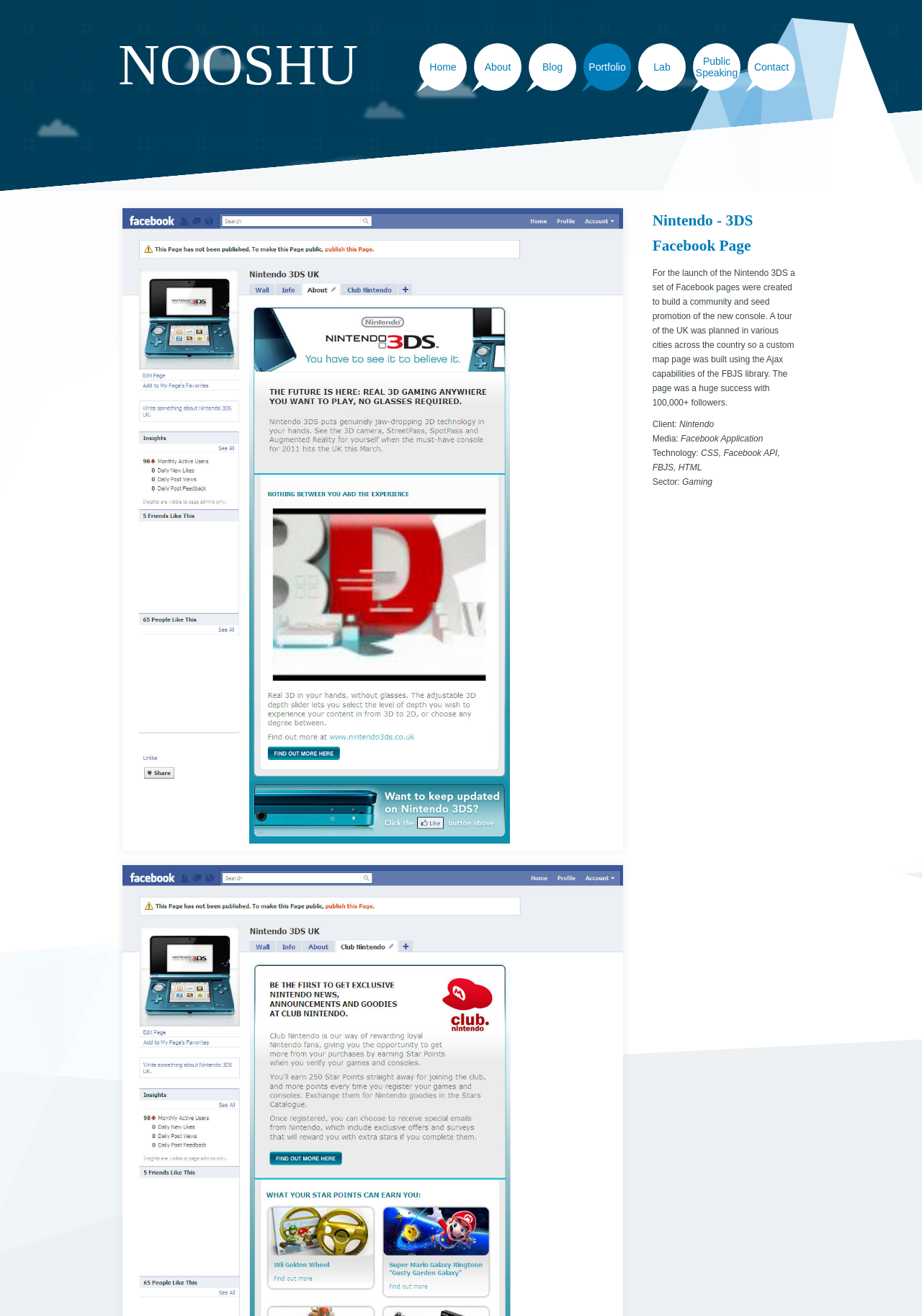Specify the bounding box coordinates of the element's area that should be clicked to execute the given instruction: "View portfolio". The coordinates should be four float numbers between 0 and 1, i.e., [left, top, right, bottom].

[0.633, 0.033, 0.684, 0.069]